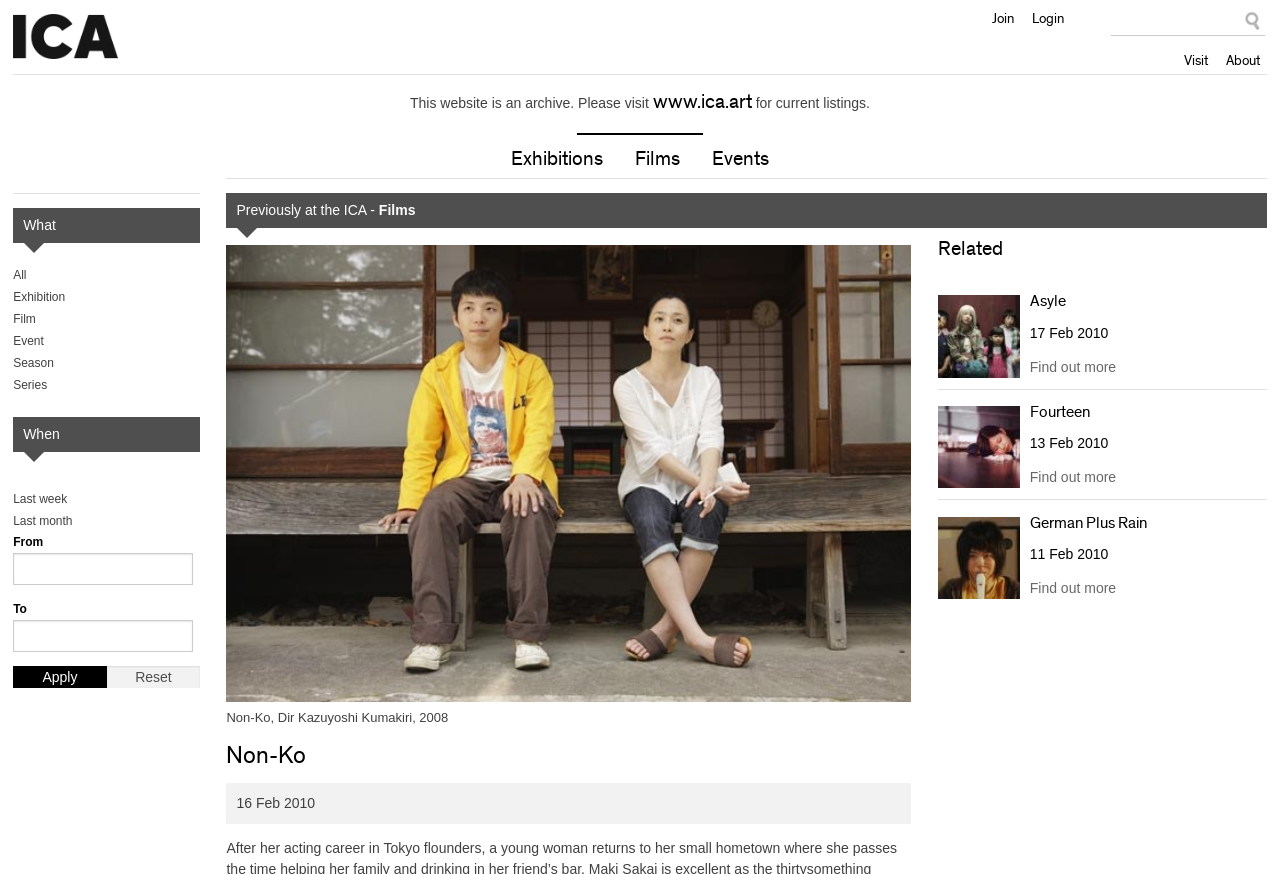Using the element description Last week, predict the bounding box coordinates for the UI element. Provide the coordinates in (top-left x, top-left y, bottom-right x, bottom-right y) format with values ranging from 0 to 1.

[0.01, 0.563, 0.052, 0.579]